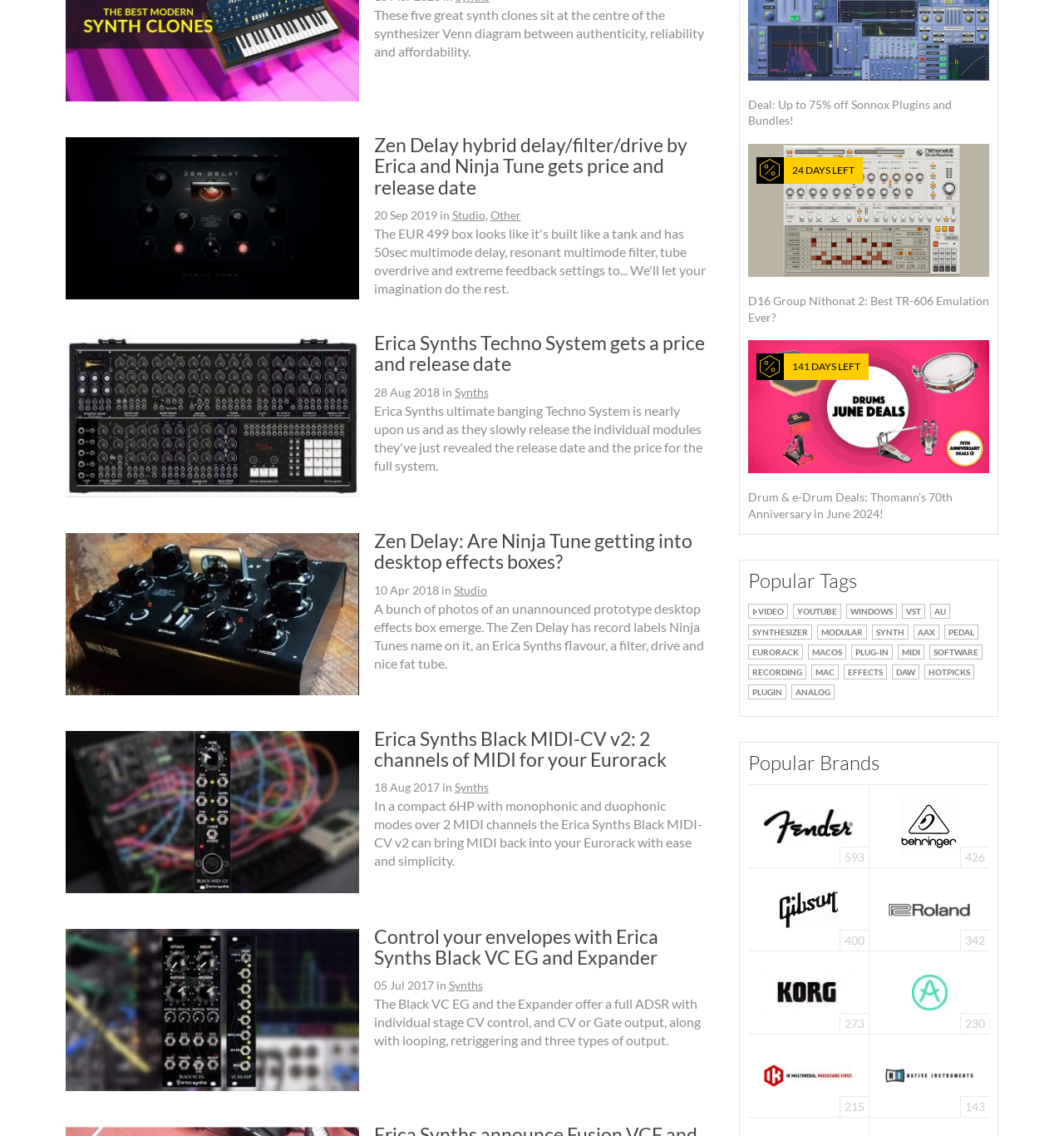Is the 'D16 Group Nithonat 2' link related to a drum machine?
Please answer the question as detailed as possible.

By analyzing the text of the 'D16 Group Nithonat 2' link, I found that it mentions 'TR-606 Emulation', which suggests that the link is related to a drum machine.